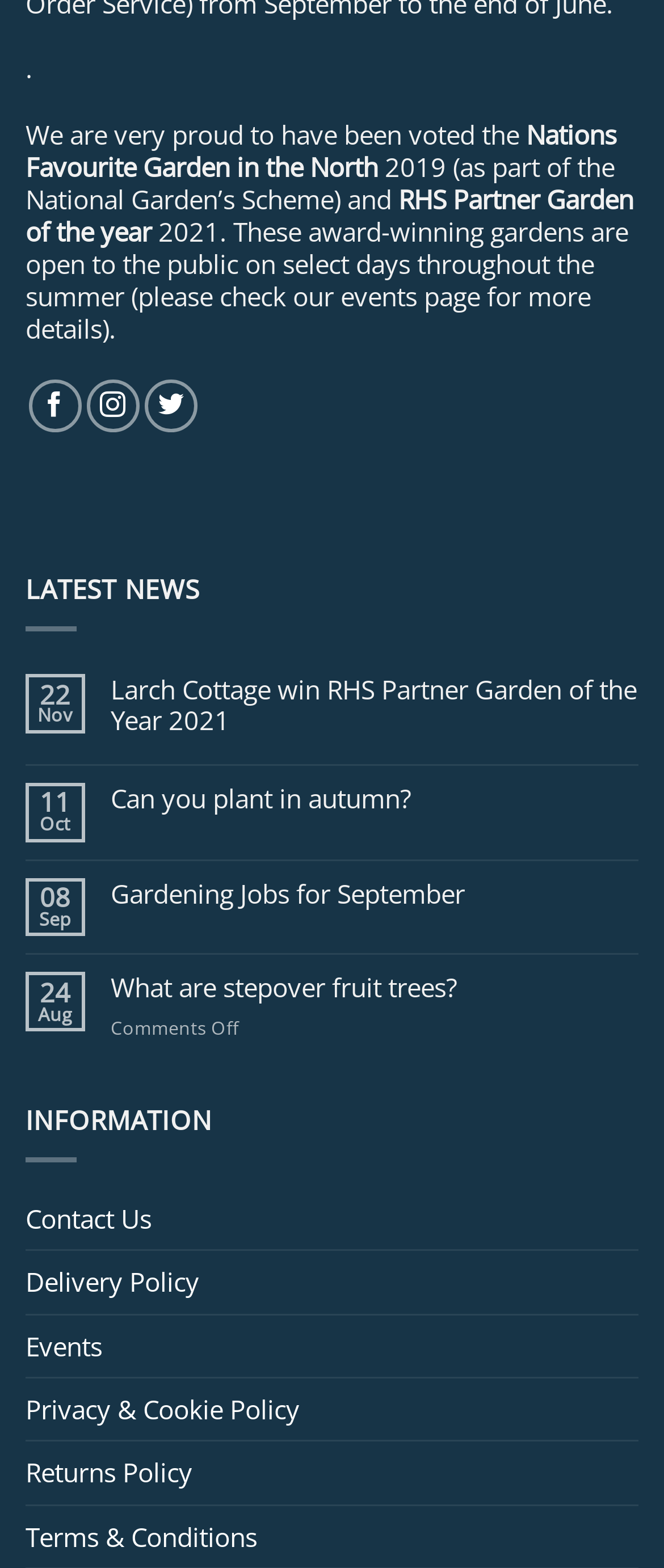Please identify the bounding box coordinates of the element I need to click to follow this instruction: "Read Larch Cottage win RHS Partner Garden of the Year 2021".

[0.167, 0.43, 0.962, 0.47]